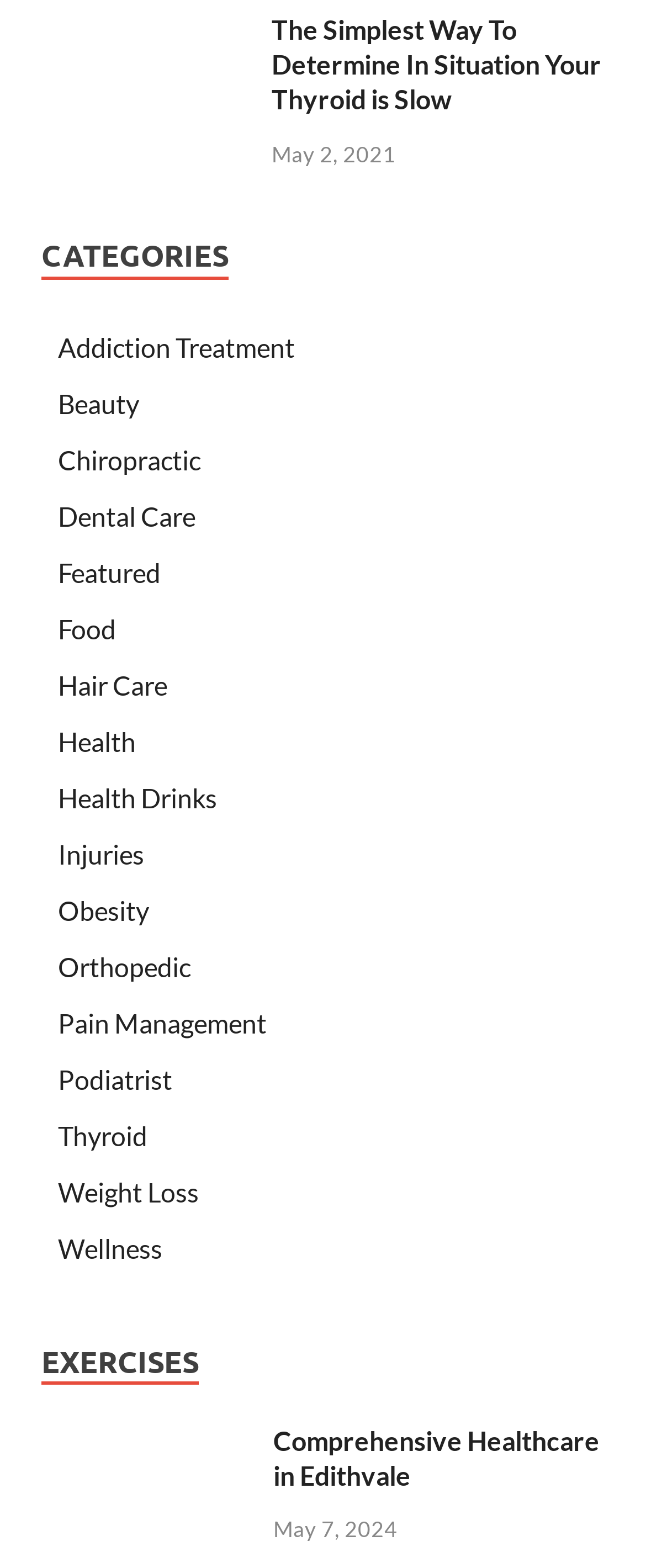What is the date of the latest article?
Please give a detailed and elaborate answer to the question based on the image.

I looked for the time element with the latest date and found it under the 'Comprehensive Healthcare in Edithvale' heading, which is 'May 7, 2024'.